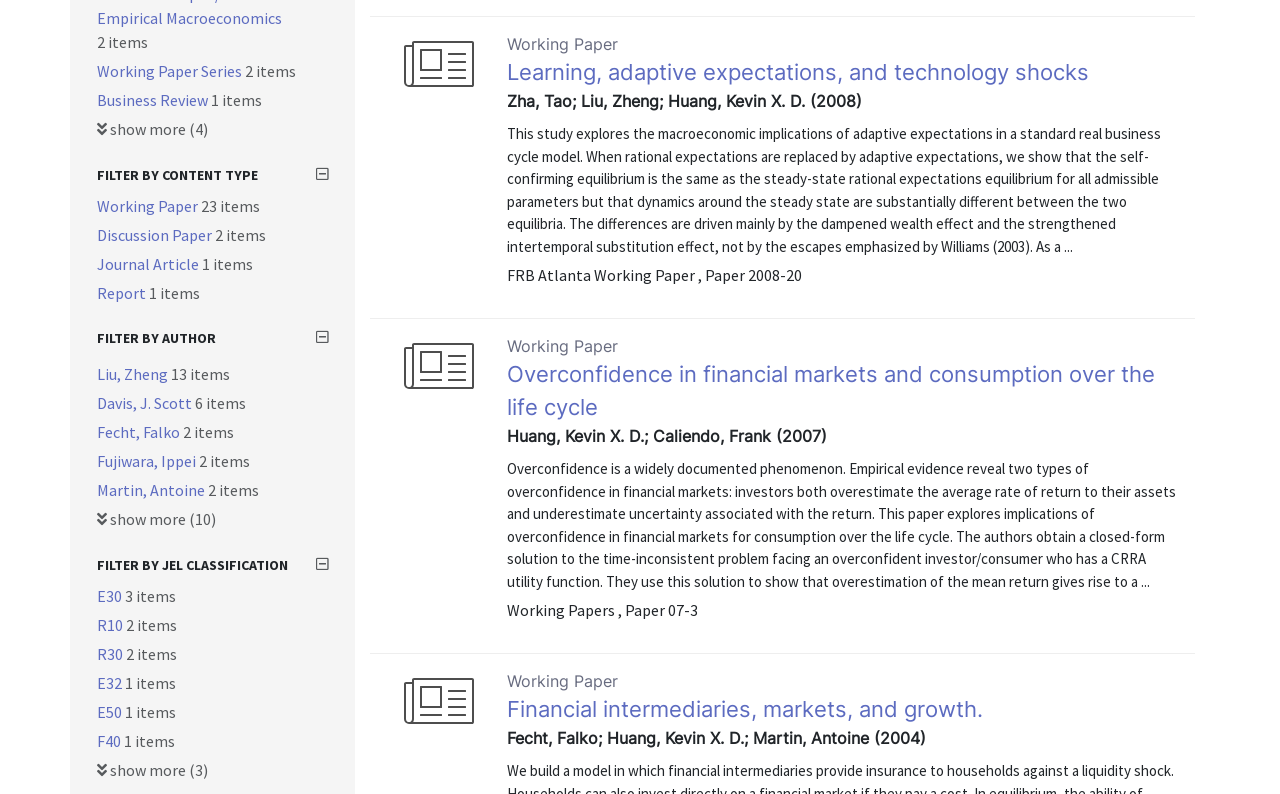Identify the bounding box coordinates of the part that should be clicked to carry out this instruction: "Show more working paper series".

[0.084, 0.15, 0.162, 0.176]